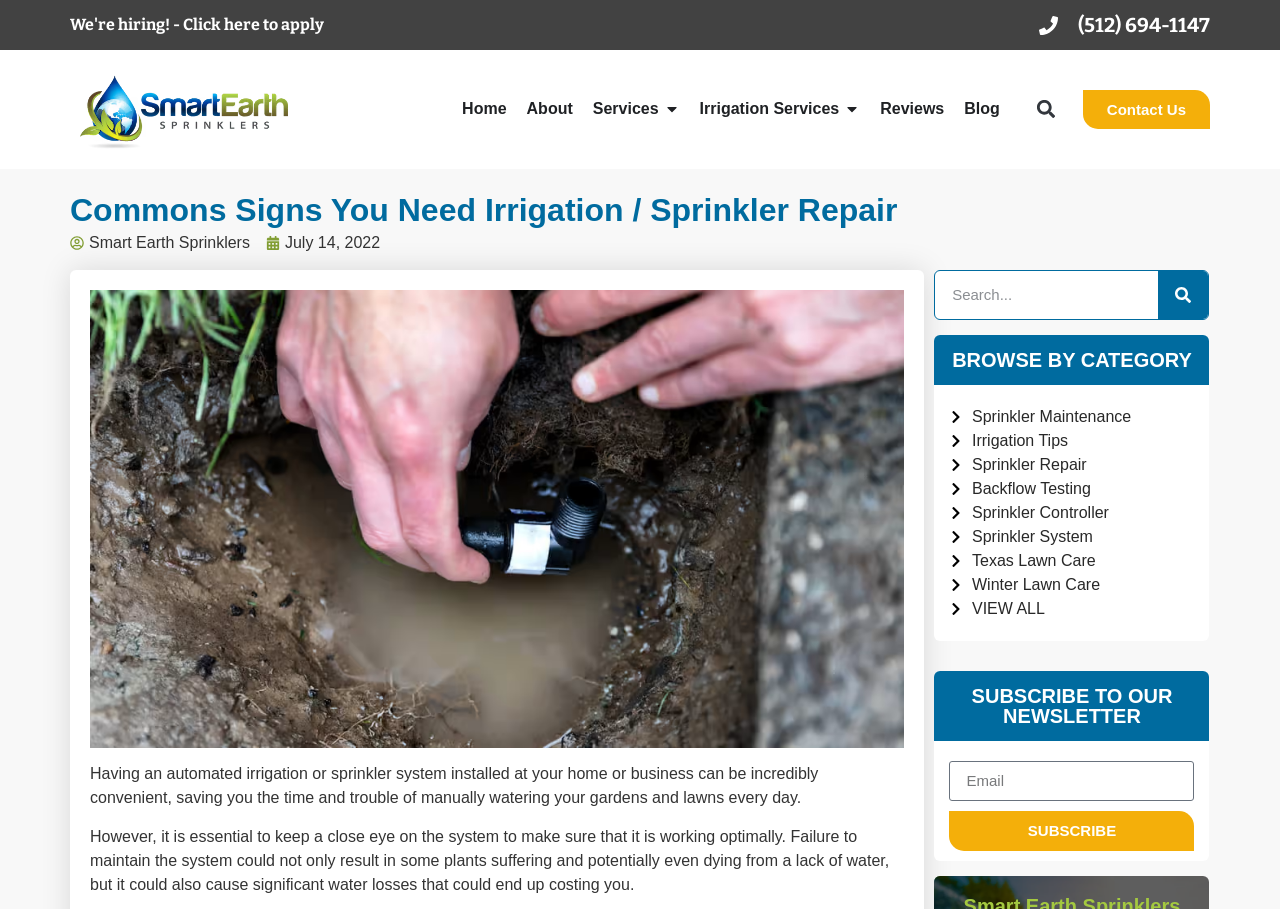Can you find and provide the main heading text of this webpage?

Commons Signs You Need Irrigation / Sprinkler Repair